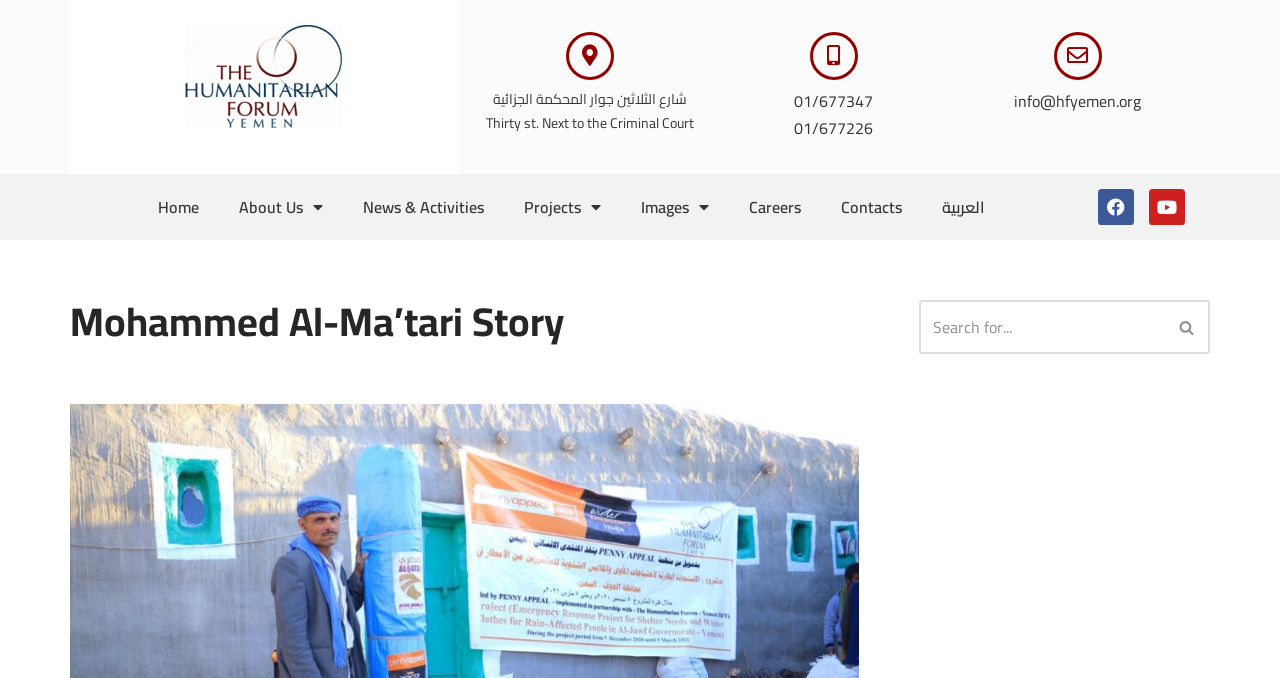Please identify the coordinates of the bounding box for the clickable region that will accomplish this instruction: "Search for wifi signal jammers".

None